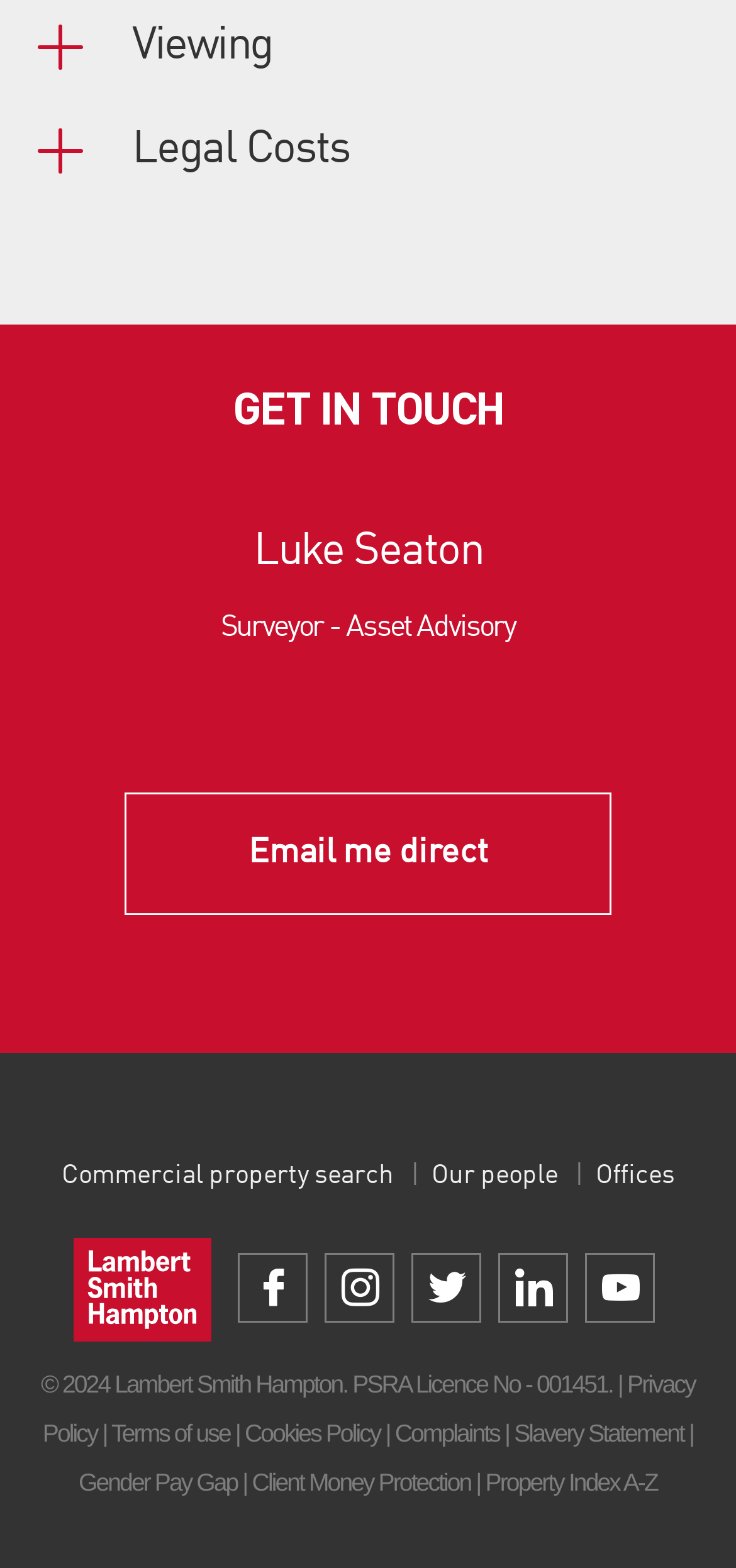Based on the element description "Offices", predict the bounding box coordinates of the UI element.

[0.809, 0.741, 0.917, 0.758]